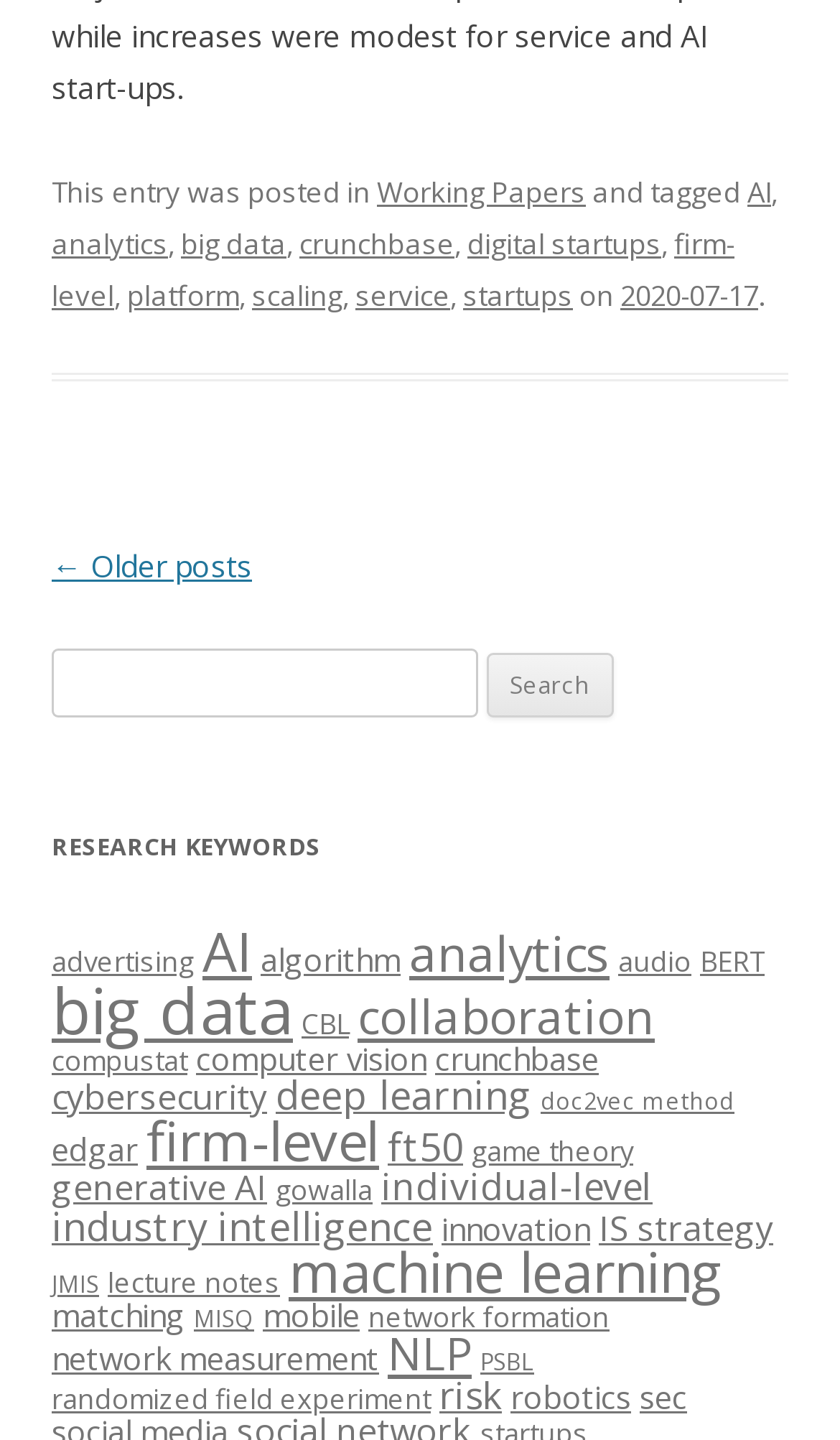What is the text above the search box?
Answer with a single word or phrase by referring to the visual content.

Search for: